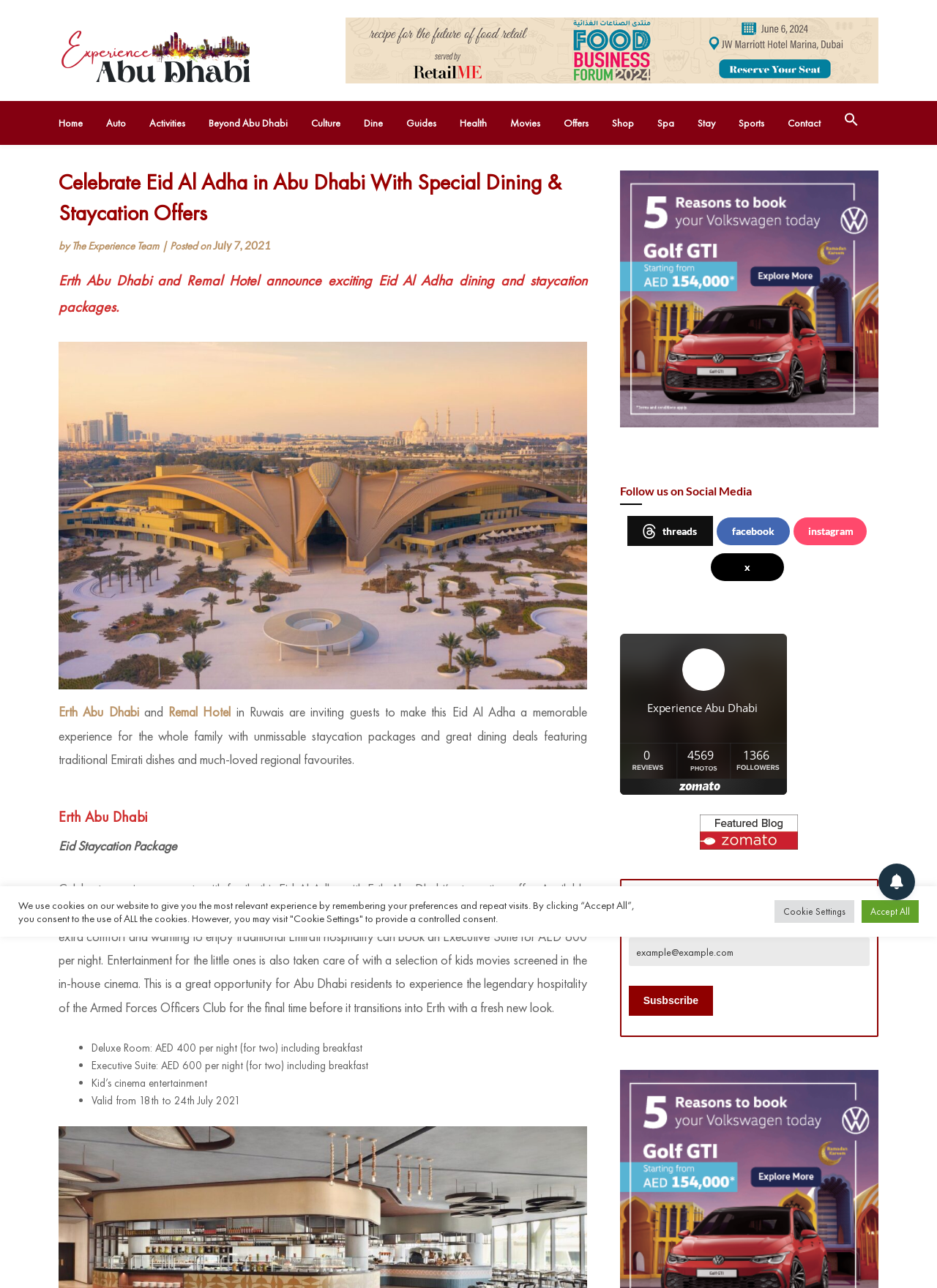Identify the bounding box coordinates of the area that should be clicked in order to complete the given instruction: "Subscribe to the mailing list". The bounding box coordinates should be four float numbers between 0 and 1, i.e., [left, top, right, bottom].

[0.671, 0.766, 0.761, 0.789]